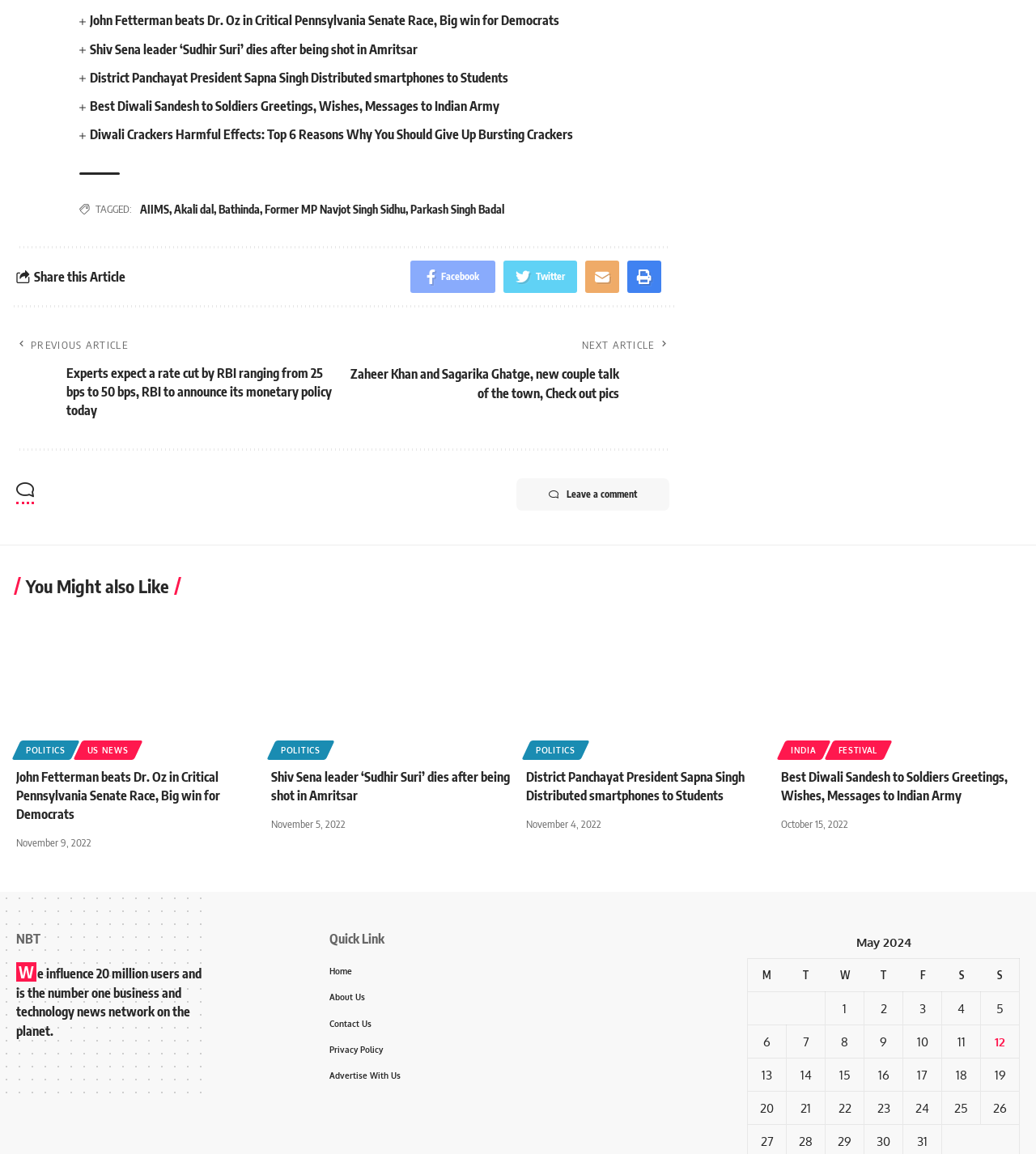Utilize the details in the image to thoroughly answer the following question: What is the purpose of the 'Share this Article' button?

The 'Share this Article' button is located below the first news article, and it is likely used to share the article on social media platforms or via email. This is inferred from the text on the button and its location on the webpage.